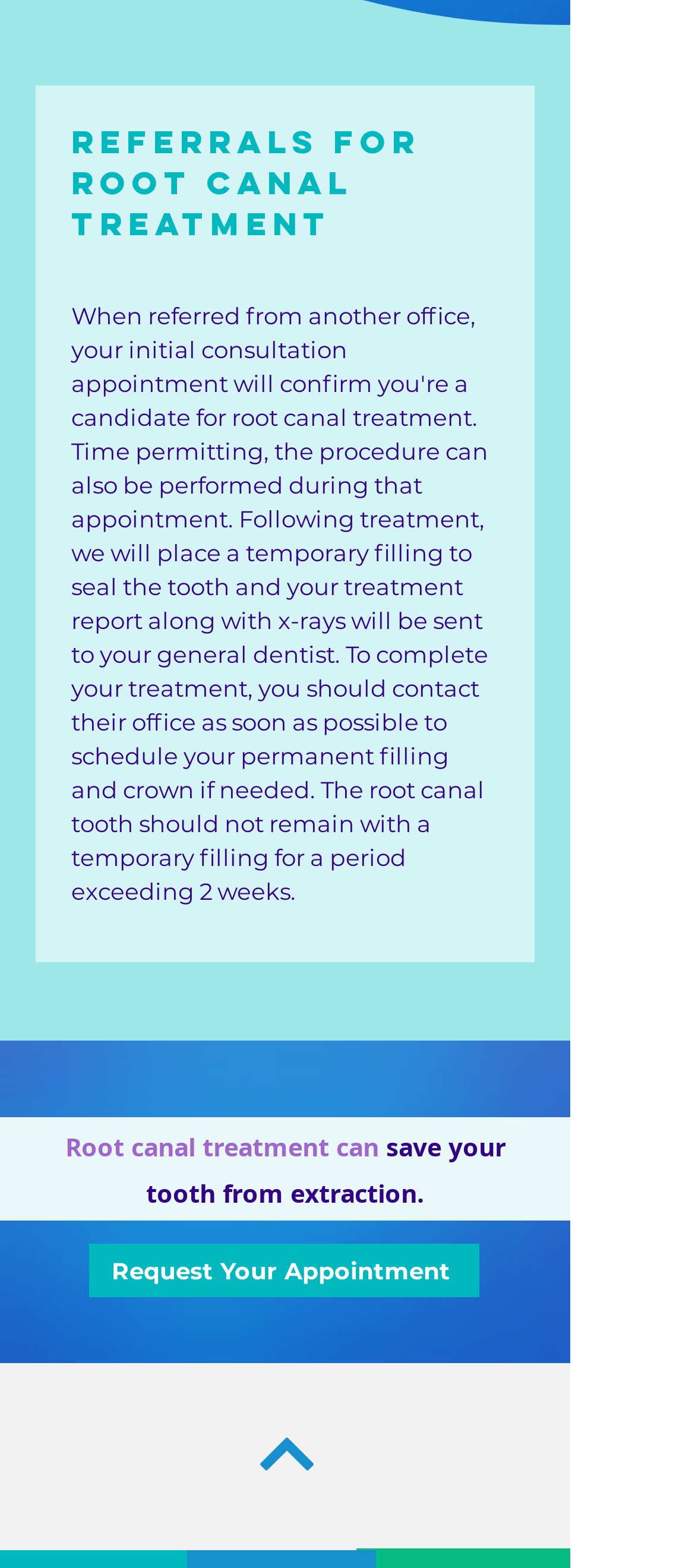Respond to the question below with a concise word or phrase:
What should be done with the temporary filling?

Not exceed 2 weeks